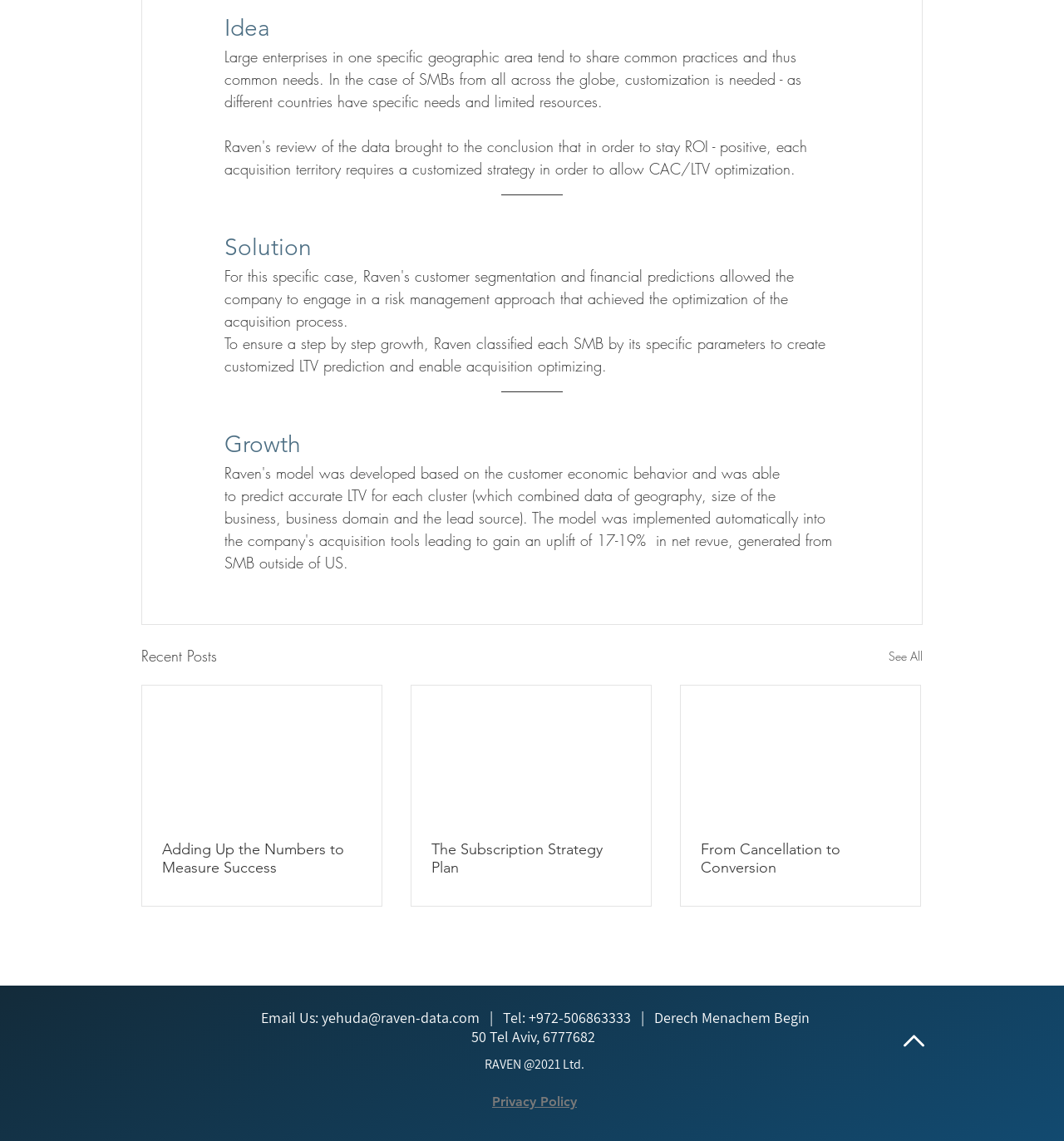Please provide a comprehensive response to the question below by analyzing the image: 
How many recent posts are displayed?

The webpage displays three recent posts, each with a link and a brief description, under the 'Recent Posts' heading.